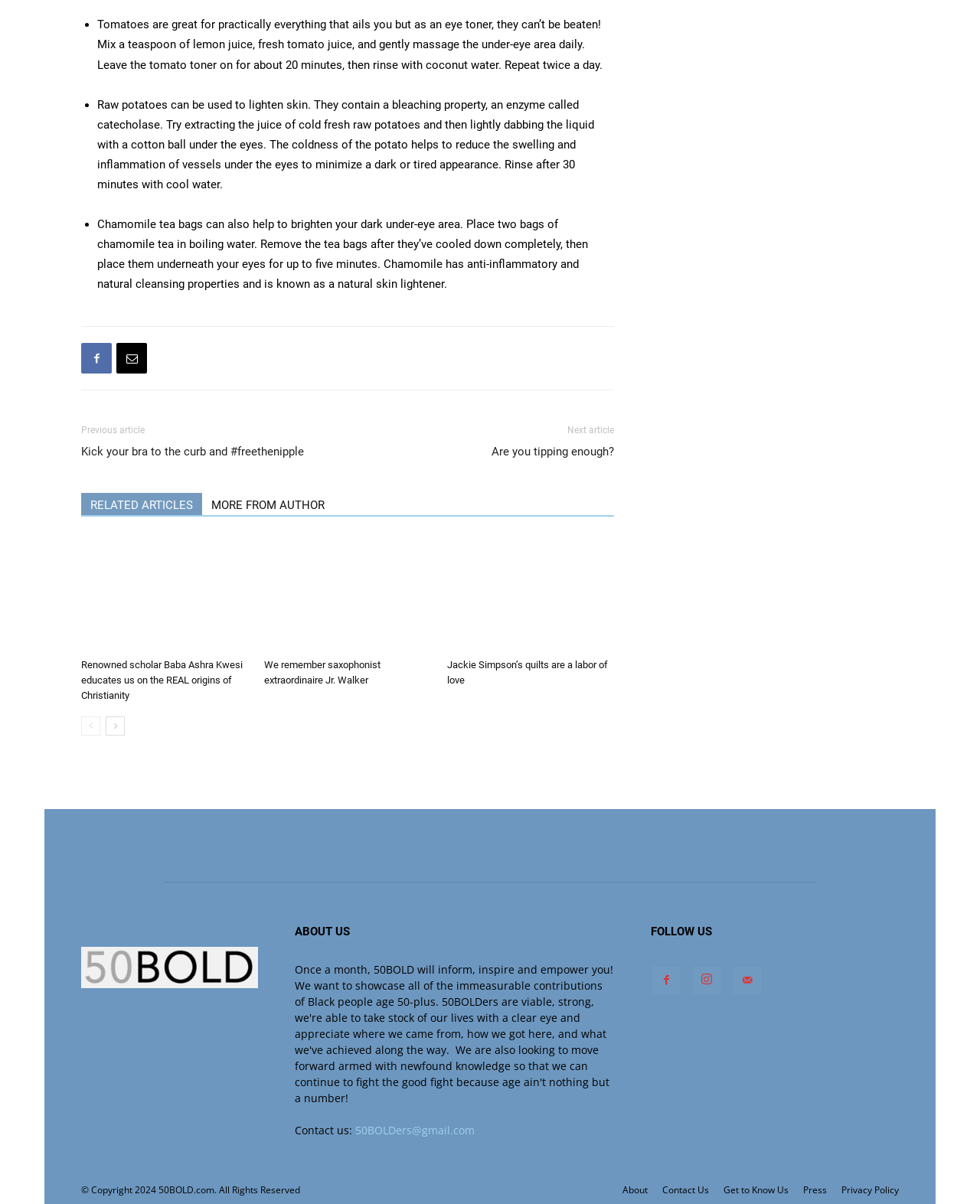Specify the bounding box coordinates (top-left x, top-left y, bottom-right x, bottom-right y) of the UI element in the screenshot that matches this description: 50BOLDers@gmail.com

[0.362, 0.933, 0.484, 0.945]